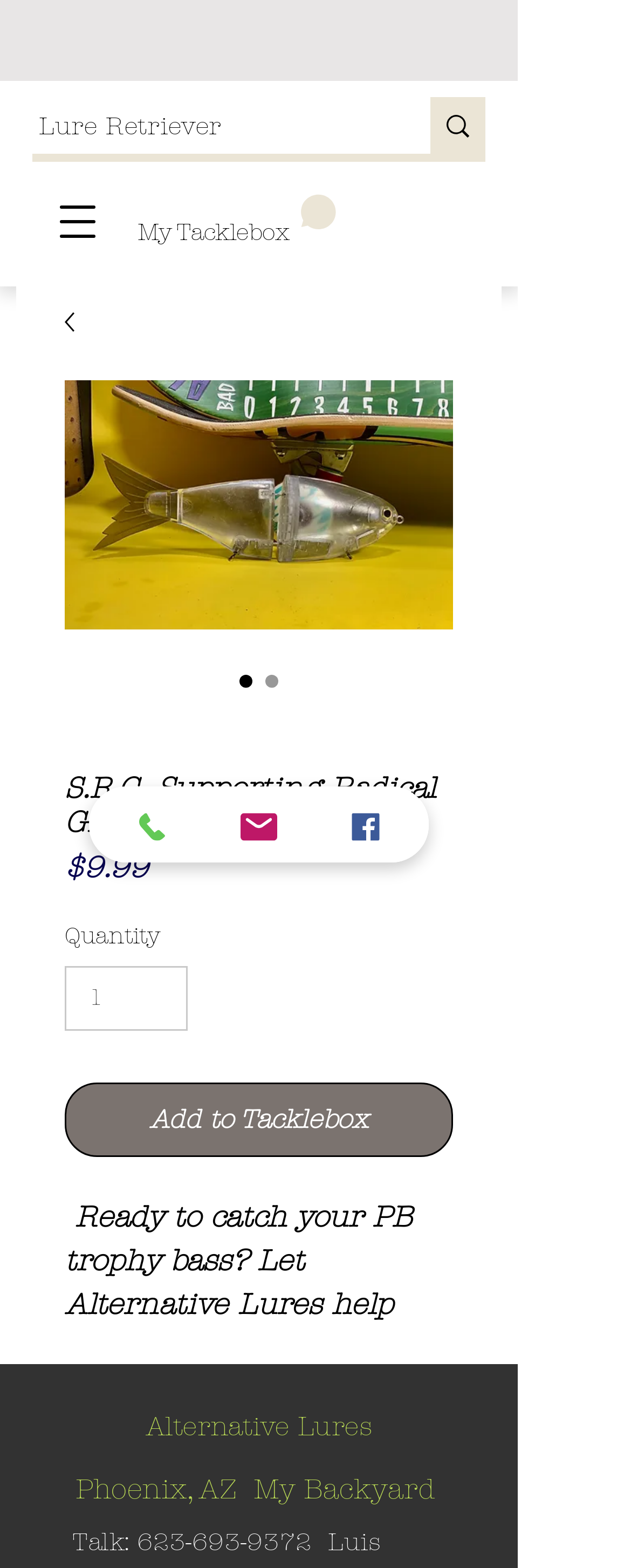Show the bounding box coordinates of the element that should be clicked to complete the task: "Open navigation menu".

[0.051, 0.111, 0.195, 0.171]